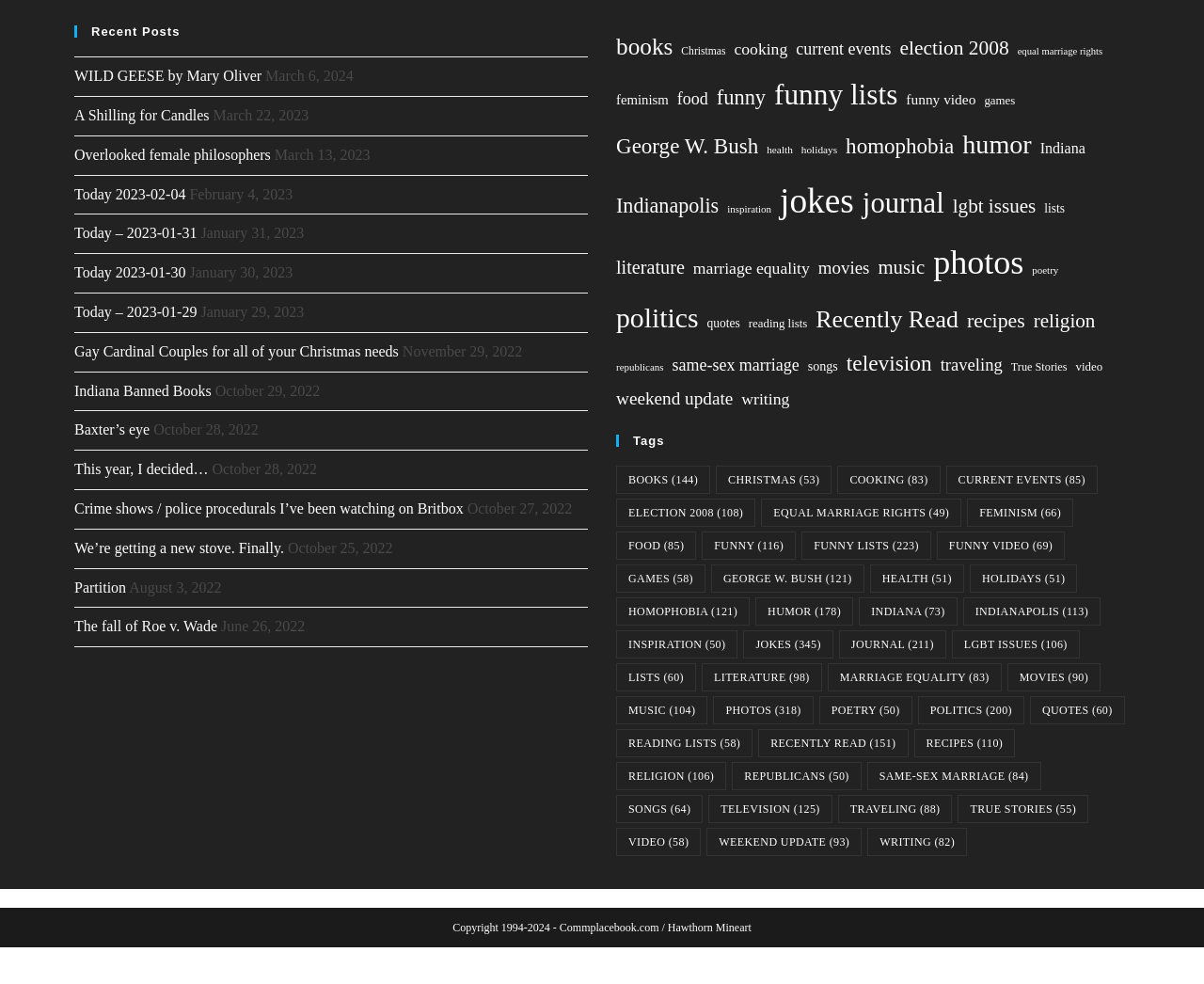Specify the bounding box coordinates of the area that needs to be clicked to achieve the following instruction: "Explore 'humor' section".

[0.799, 0.123, 0.857, 0.172]